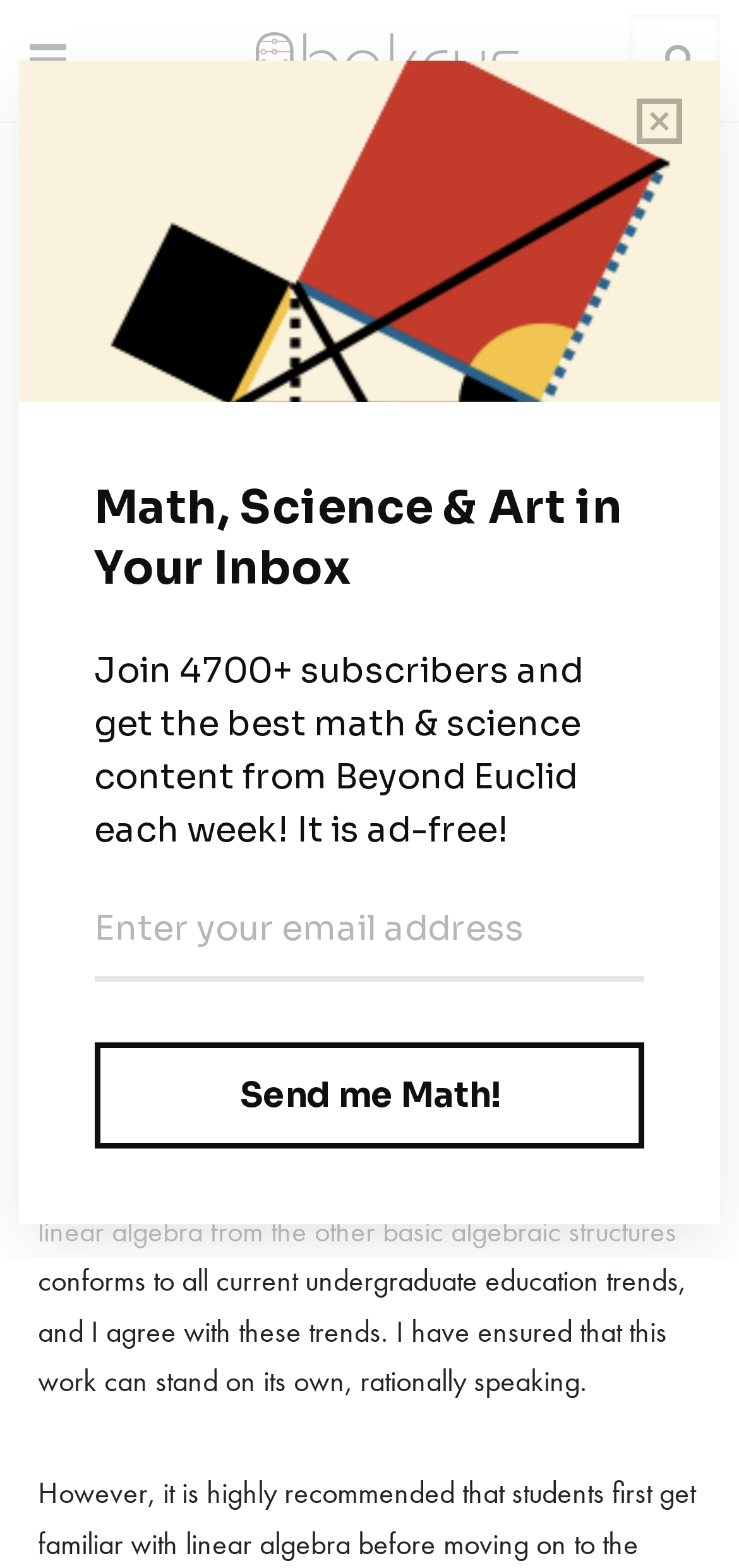Describe all the key features and sections of the webpage thoroughly.

The webpage is about Undergraduate Algebra, a part of the algebra program's curriculum for first-year college students. At the top left, there is a button to toggle the menu. Next to it, on the top center, is the Abakcus logo, which is an image linked to the Abakcus website. On the top right, there is a search bar with a search button.

Below the top section, there is a large image of Undergraduate Algebra, which is also a link. Underneath the image, there is a heading that reads "Undergraduate Algebra" and a link with the same text. To the right of the heading, there is a text that reads "Serge Lang".

The main content of the webpage is a paragraph of text that describes Undergraduate Algebra, explaining its place in the algebra program's curriculum and its relation to Linear Algebra. The text is positioned below the heading and image.

At the bottom left, there is a hidden textbox to enter an email address, and a hidden button to send a request for math-related content. On the bottom right, there is another hidden button.